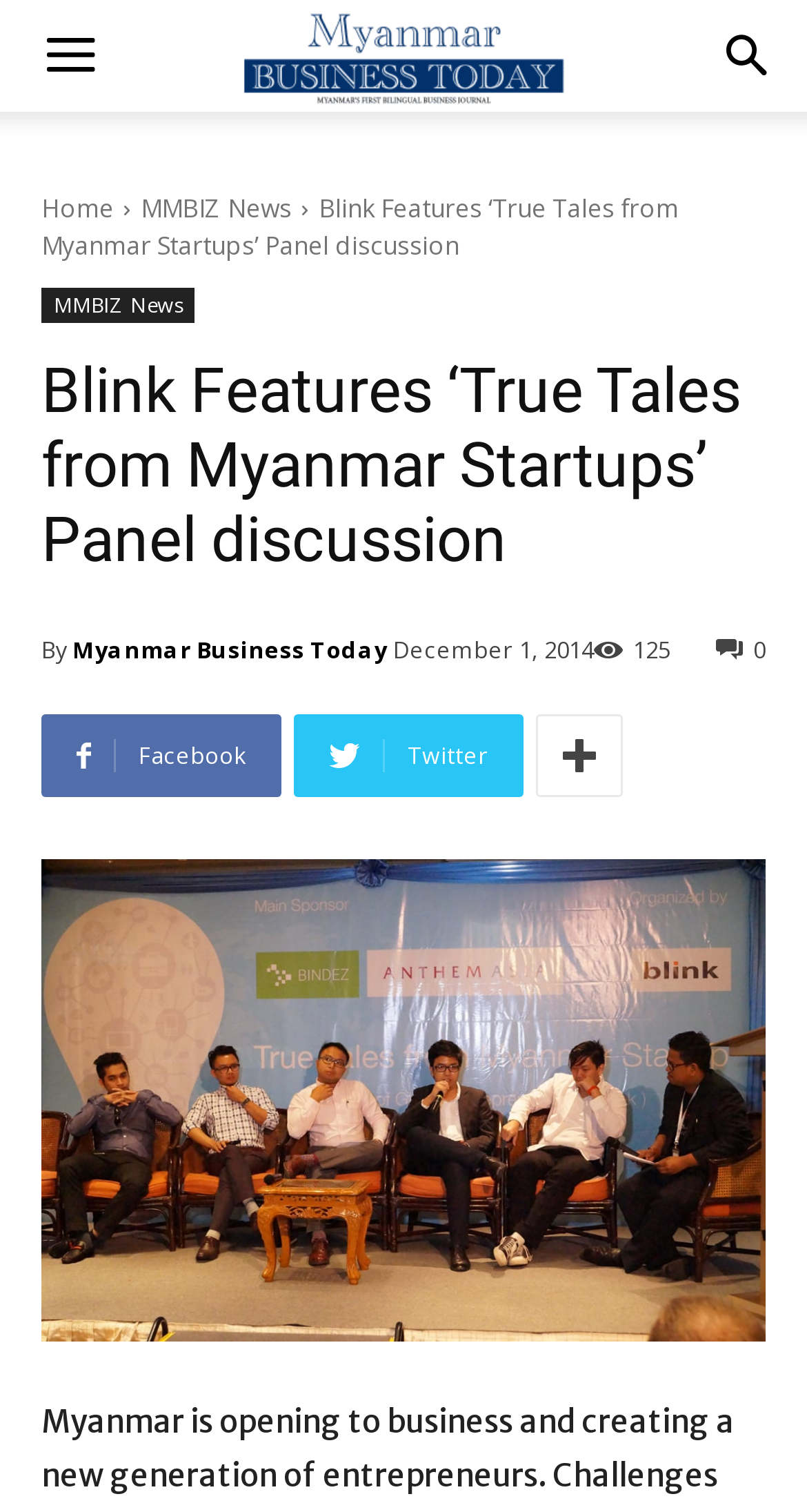Use a single word or phrase to answer the question:
What is the name of the publication?

Myanmar Business Today